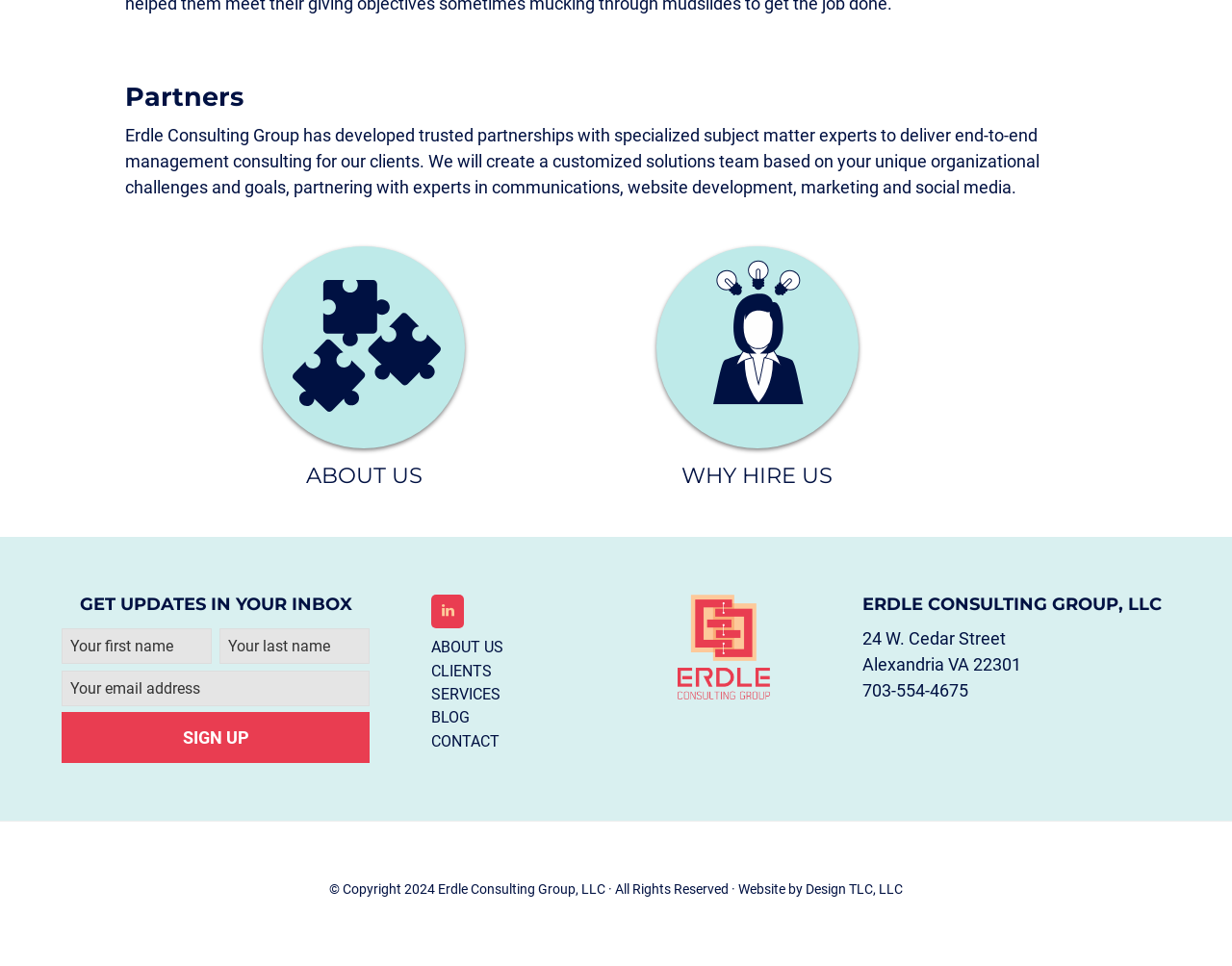Given the element description: "Contact", predict the bounding box coordinates of this UI element. The coordinates must be four float numbers between 0 and 1, given as [left, top, right, bottom].

[0.35, 0.758, 0.405, 0.777]